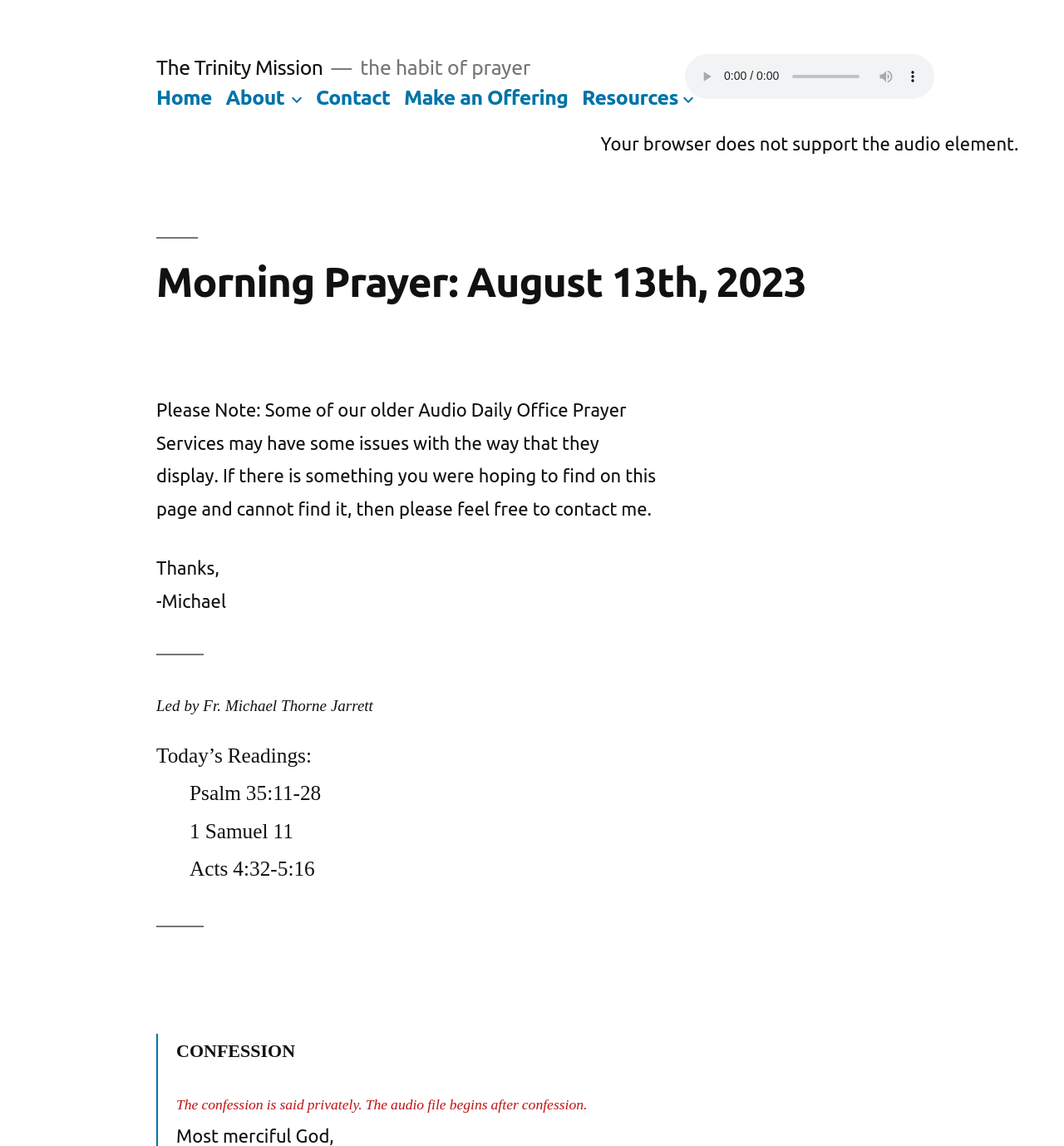Please indicate the bounding box coordinates of the element's region to be clicked to achieve the instruction: "Click the 'About' link". Provide the coordinates as four float numbers between 0 and 1, i.e., [left, top, right, bottom].

[0.212, 0.075, 0.267, 0.095]